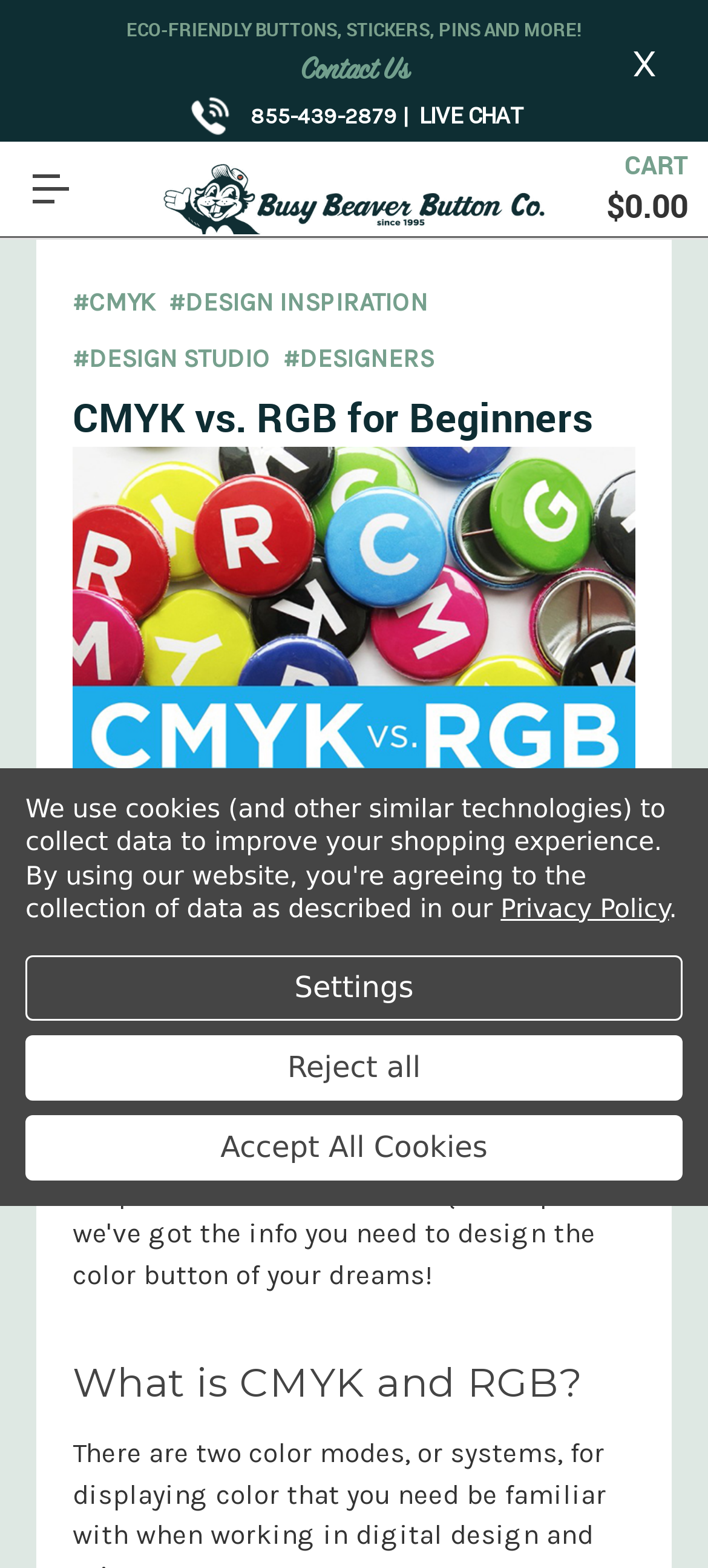Please identify the bounding box coordinates of the area I need to click to accomplish the following instruction: "Open the 'CMYK vs. RGB for Beginners' article".

[0.103, 0.247, 0.844, 0.285]